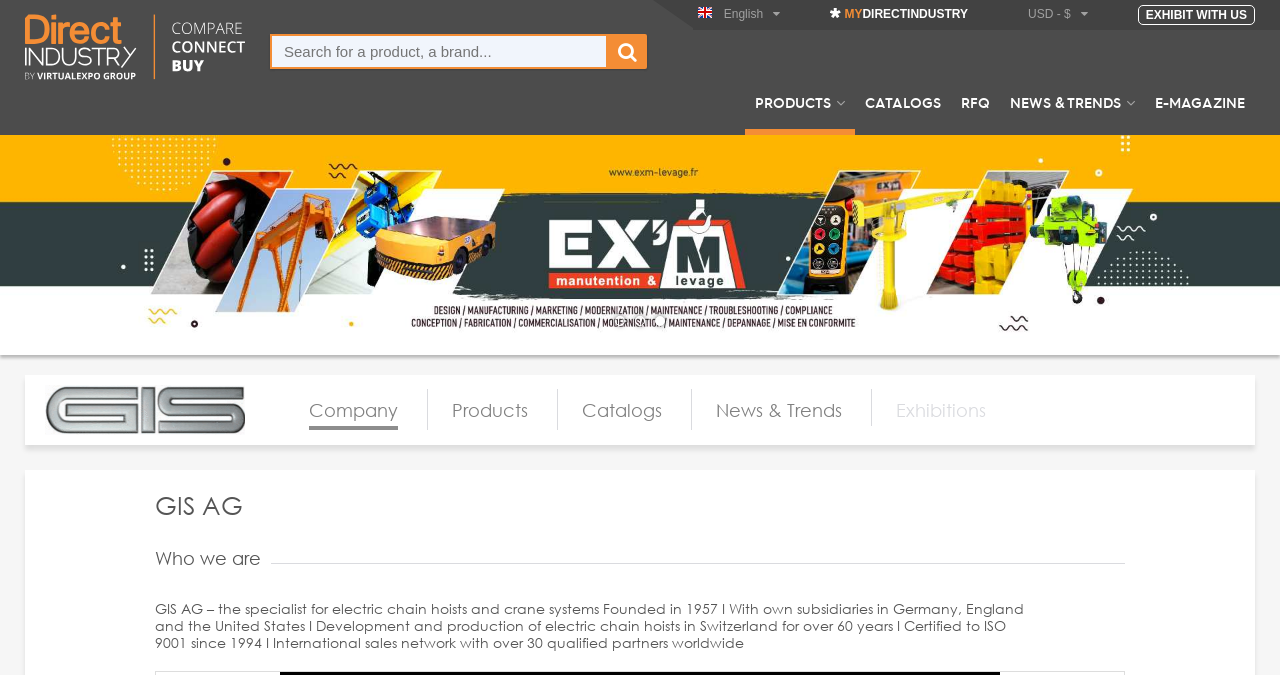What are the main categories on the webpage?
Please respond to the question thoroughly and include all relevant details.

The main categories on the webpage can be found in the top navigation menu. There are three main categories: 'PRODUCTS', 'CATALOGS', and 'NEWS & TRENDS', which are represented by links with icons. These categories are likely to be the main sections of the webpage.